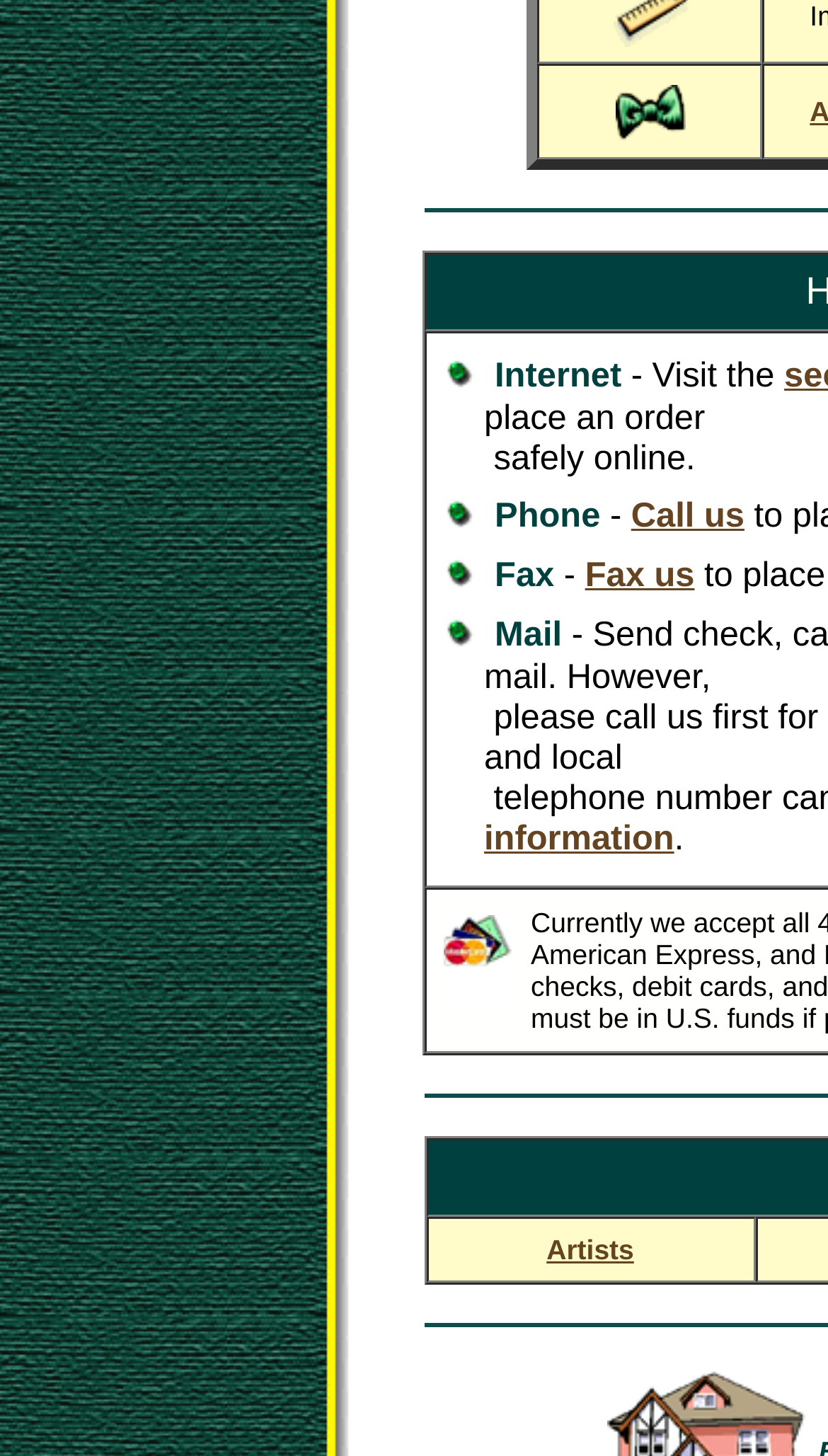Using the given description, provide the bounding box coordinates formatted as (top-left x, top-left y, bottom-right x, bottom-right y), with all values being floating point numbers between 0 and 1. Description: Call us

[0.762, 0.342, 0.899, 0.368]